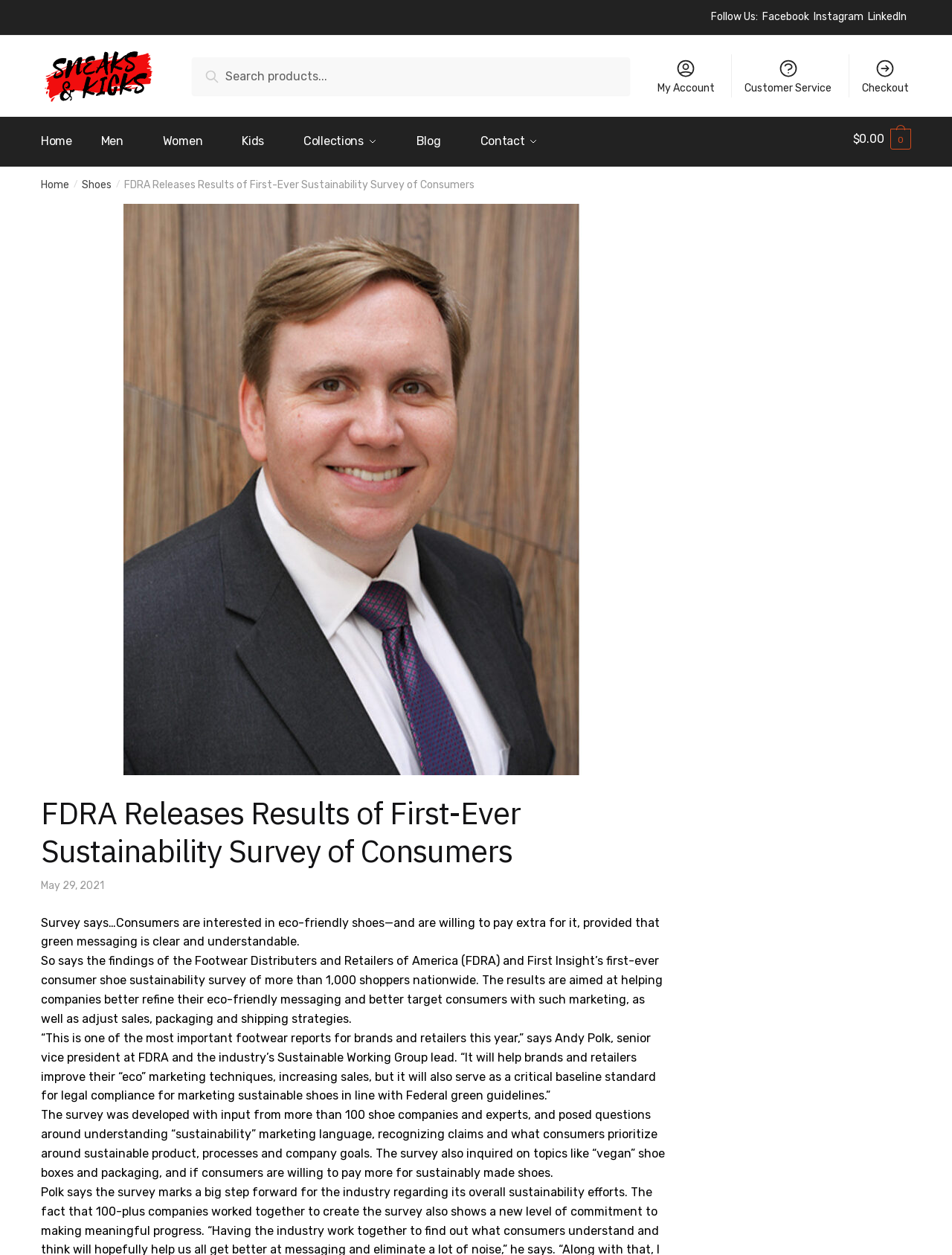Respond with a single word or phrase to the following question:
Who is the senior vice president at FDRA?

Andy Polk